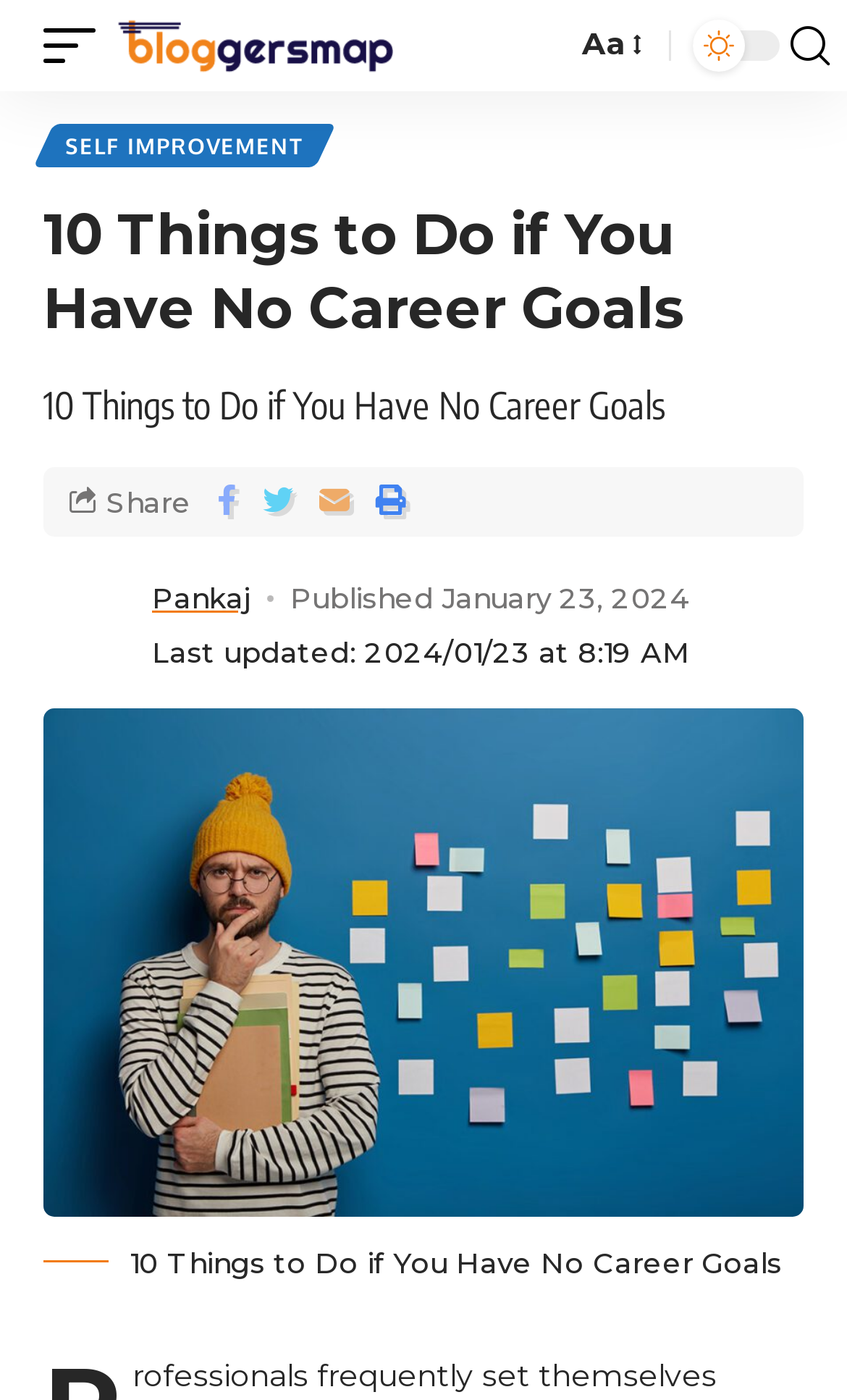Given the content of the image, can you provide a detailed answer to the question?
What is the purpose of the icons below the main heading?

The icons below the main heading, which include '', '', '', and '', are likely sharing options, as they are commonly used to represent sharing functionality on websites.